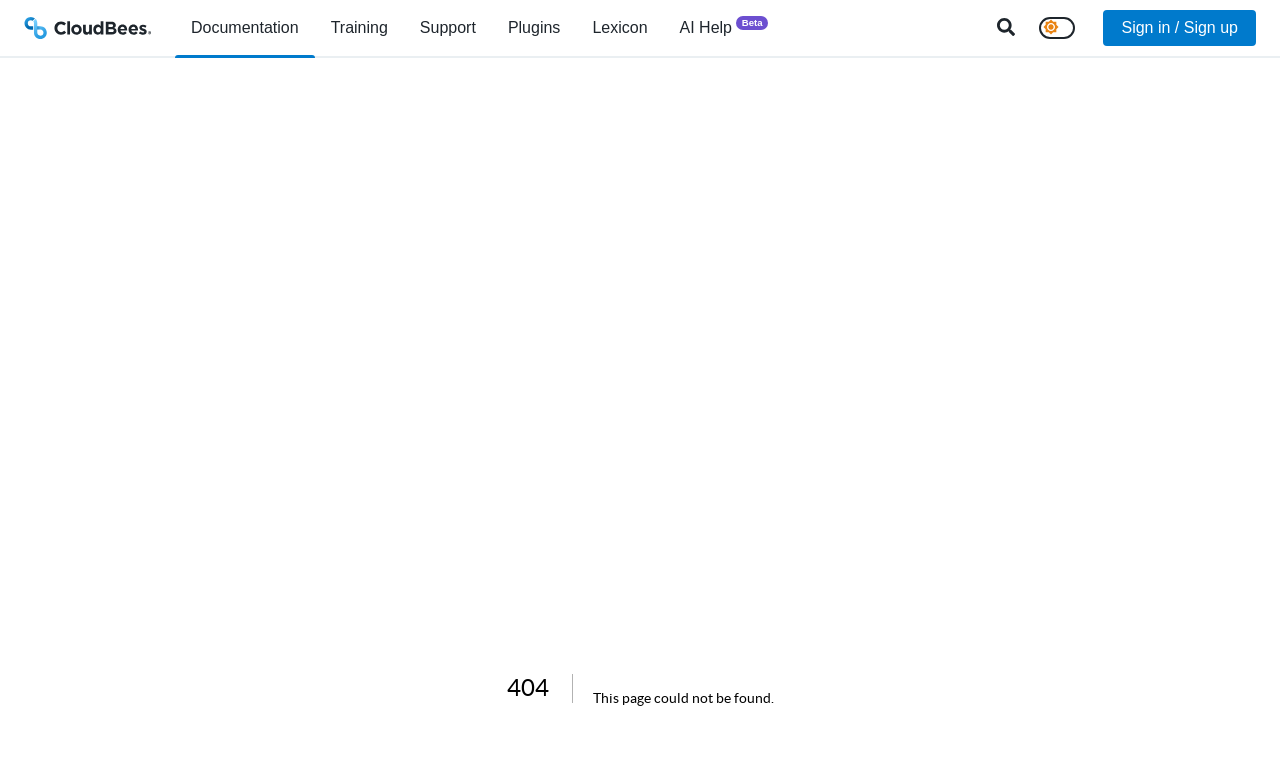Answer the question below in one word or phrase:
What is the bounding box coordinate of the 'Sign in / Sign up' link?

[0.862, 0.013, 0.981, 0.061]